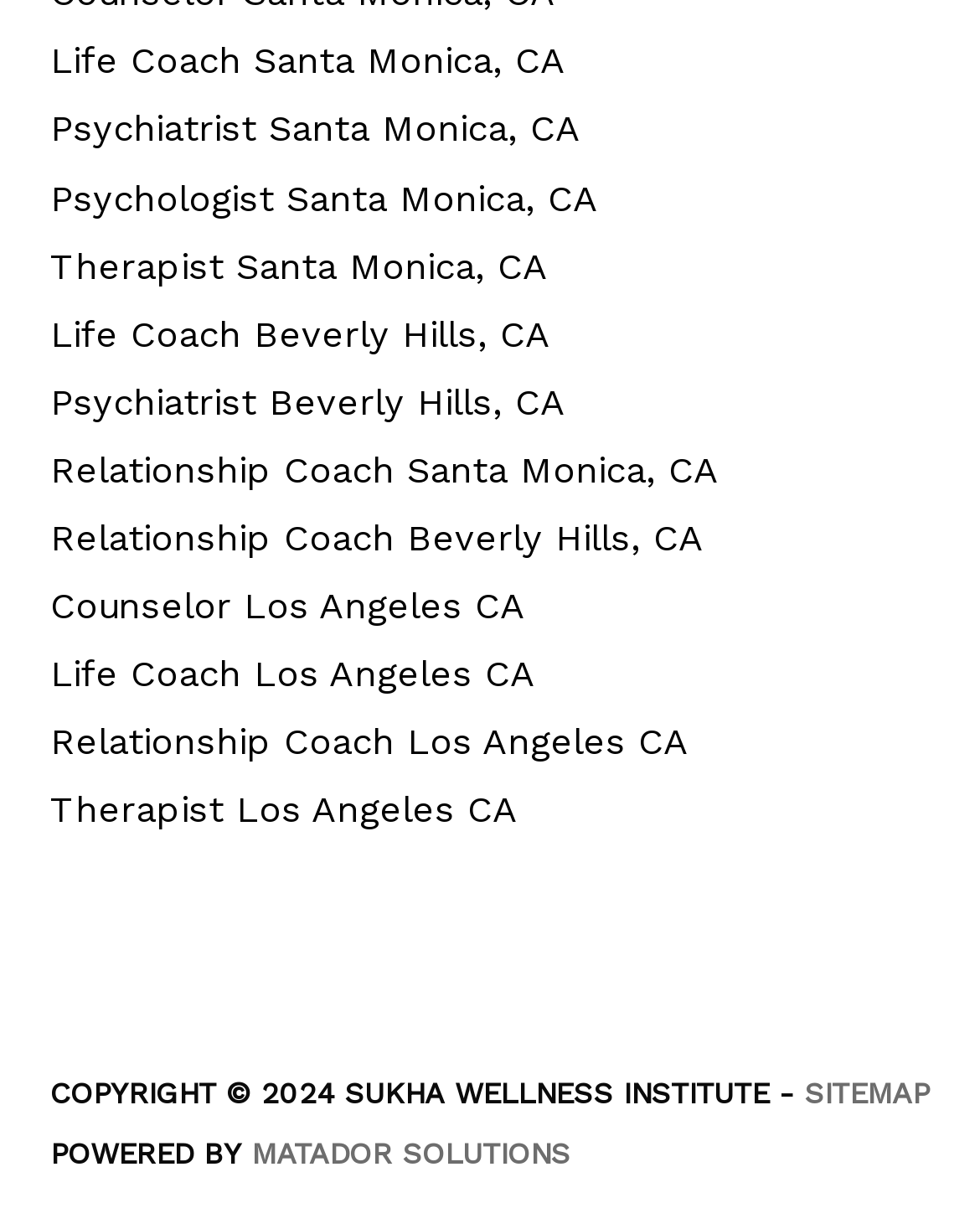Provide a thorough and detailed response to the question by examining the image: 
What is the copyright year listed on the webpage?

By examining the static text on the webpage, I found that the copyright year listed is 2024, as indicated by the text 'COPYRIGHT © 2024 SUKHA WELLNESS INSTITUTE -'.